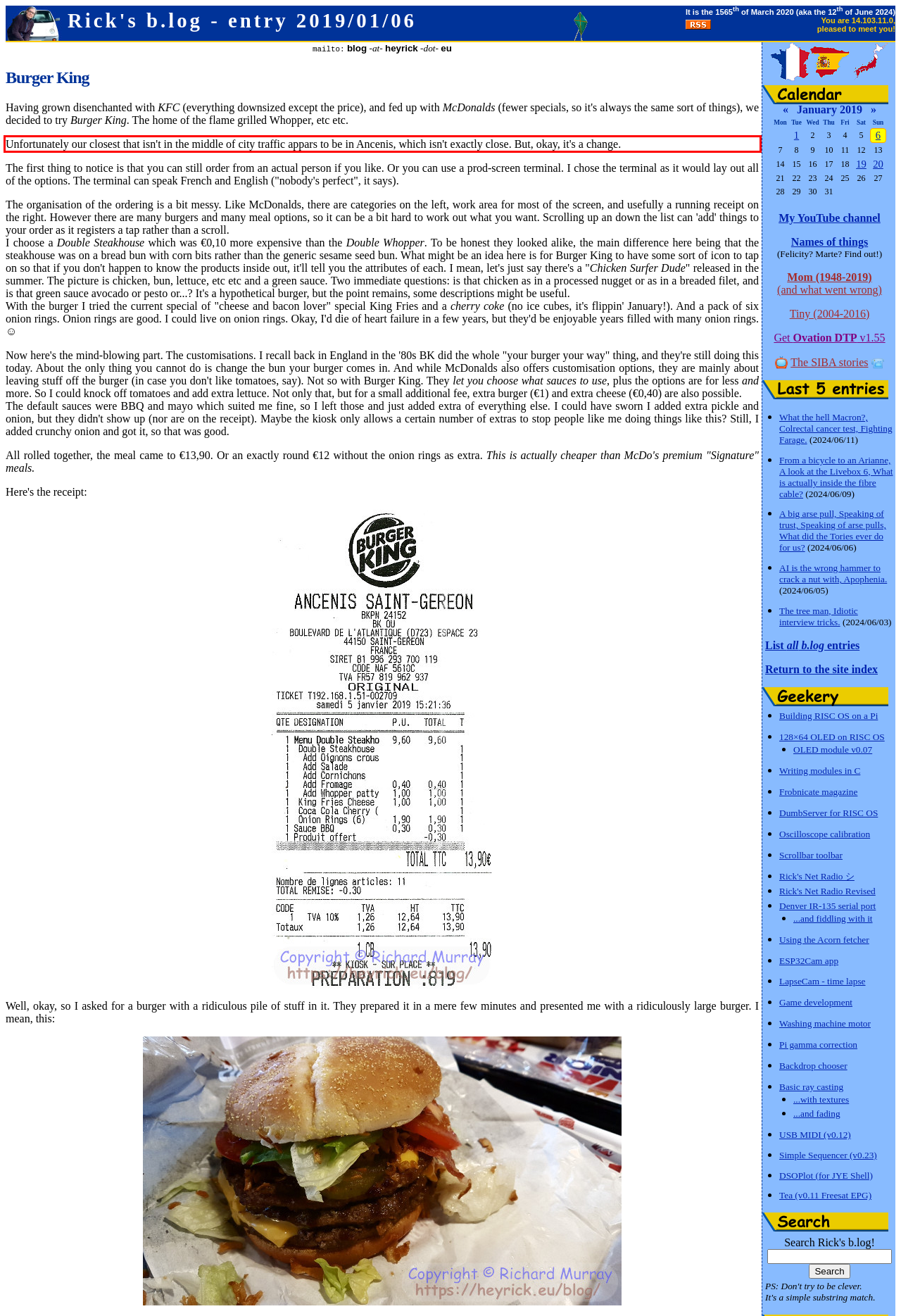You are provided with a screenshot of a webpage containing a red bounding box. Please extract the text enclosed by this red bounding box.

Unfortunately our closest that isn't in the middle of city traffic appars to be in Ancenis, which isn't exactly close. But, okay, it's a change.